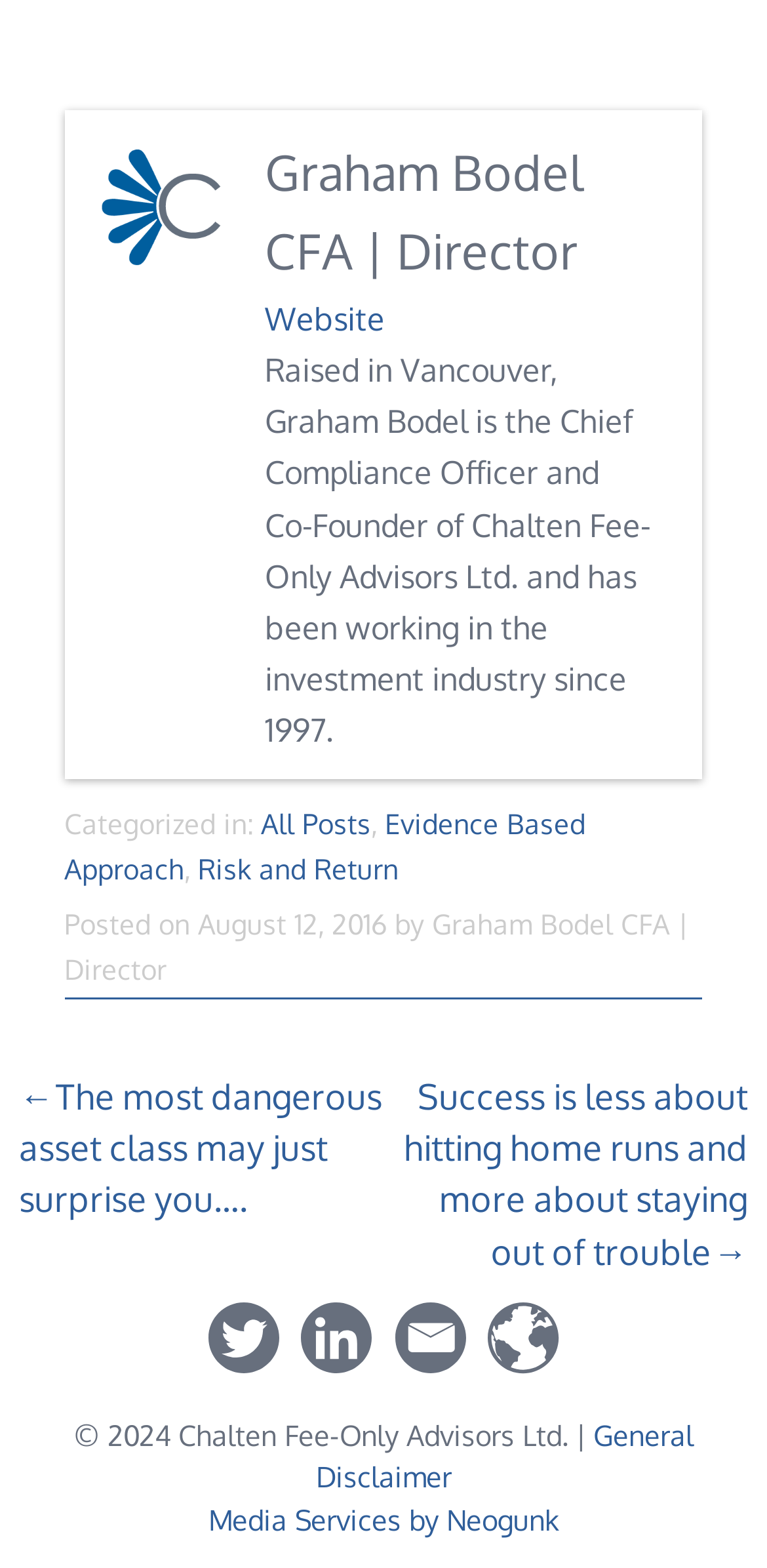Please find the bounding box coordinates for the clickable element needed to perform this instruction: "Read the post categorized in Evidence Based Approach".

[0.084, 0.514, 0.763, 0.565]